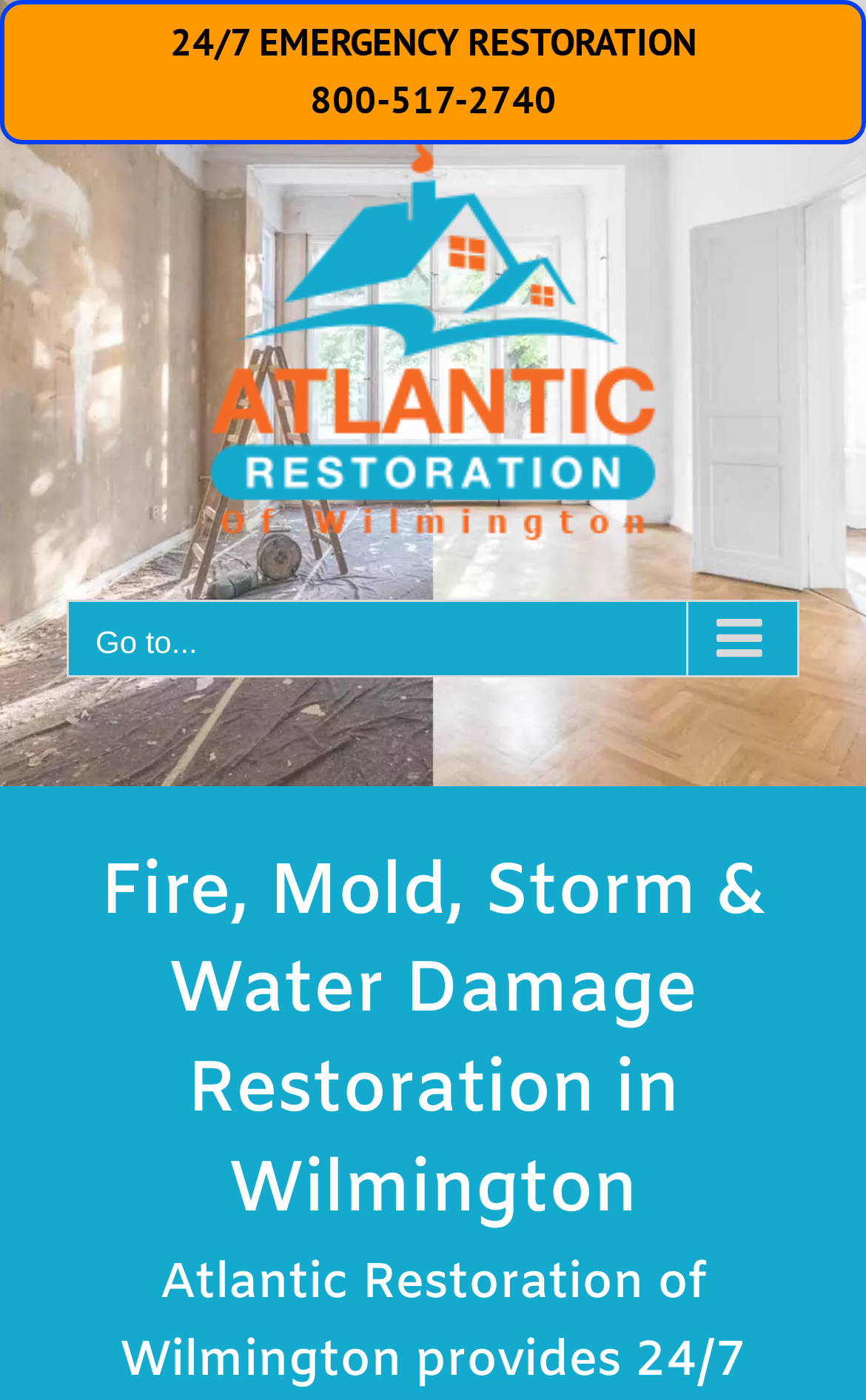Identify the bounding box for the UI element described as: "English". Ensure the coordinates are four float numbers between 0 and 1, formatted as [left, top, right, bottom].

None